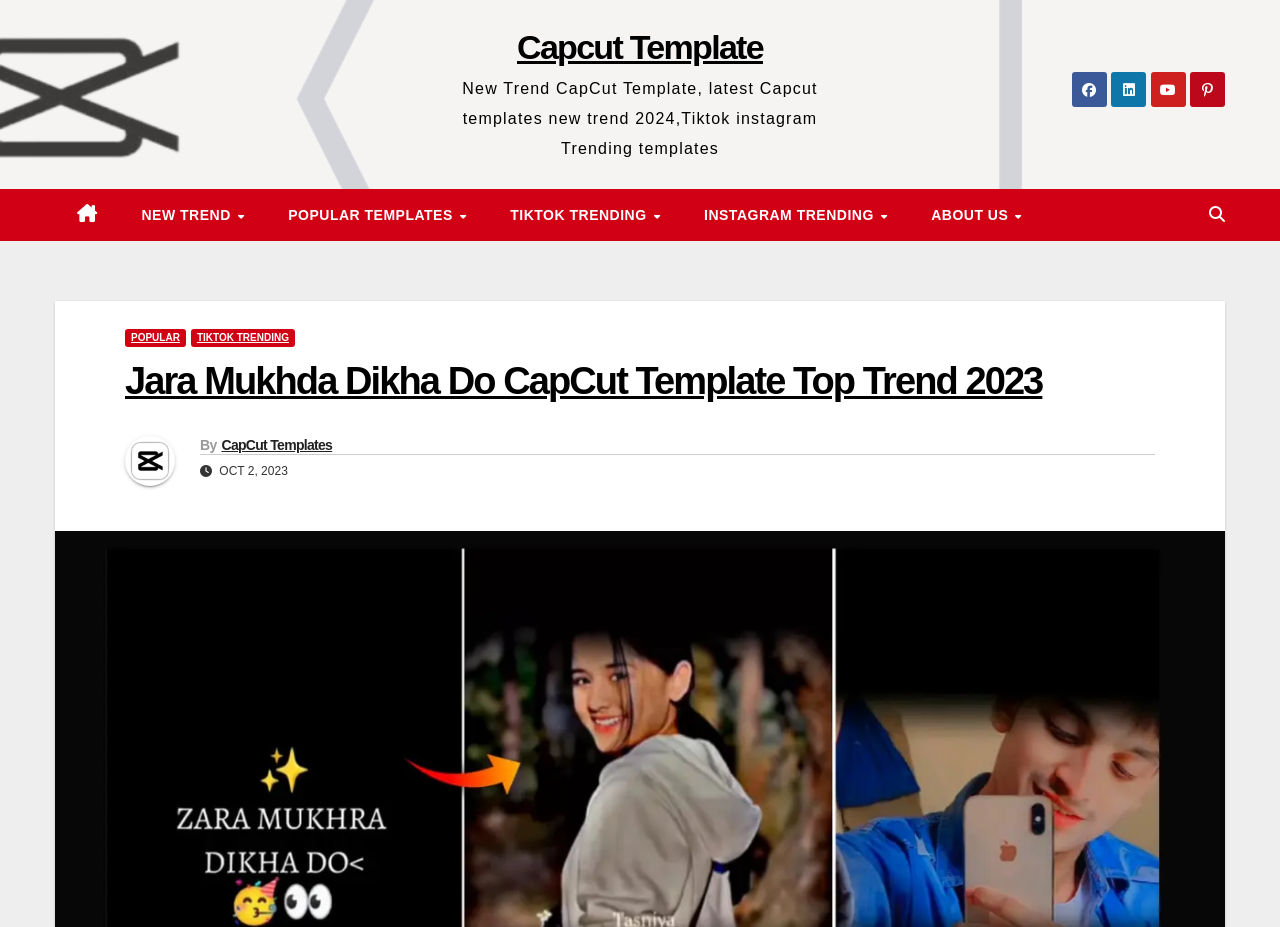Can you find and provide the main heading text of this webpage?

Jara Mukhda Dikha Do CapCut Template Top Trend 2023